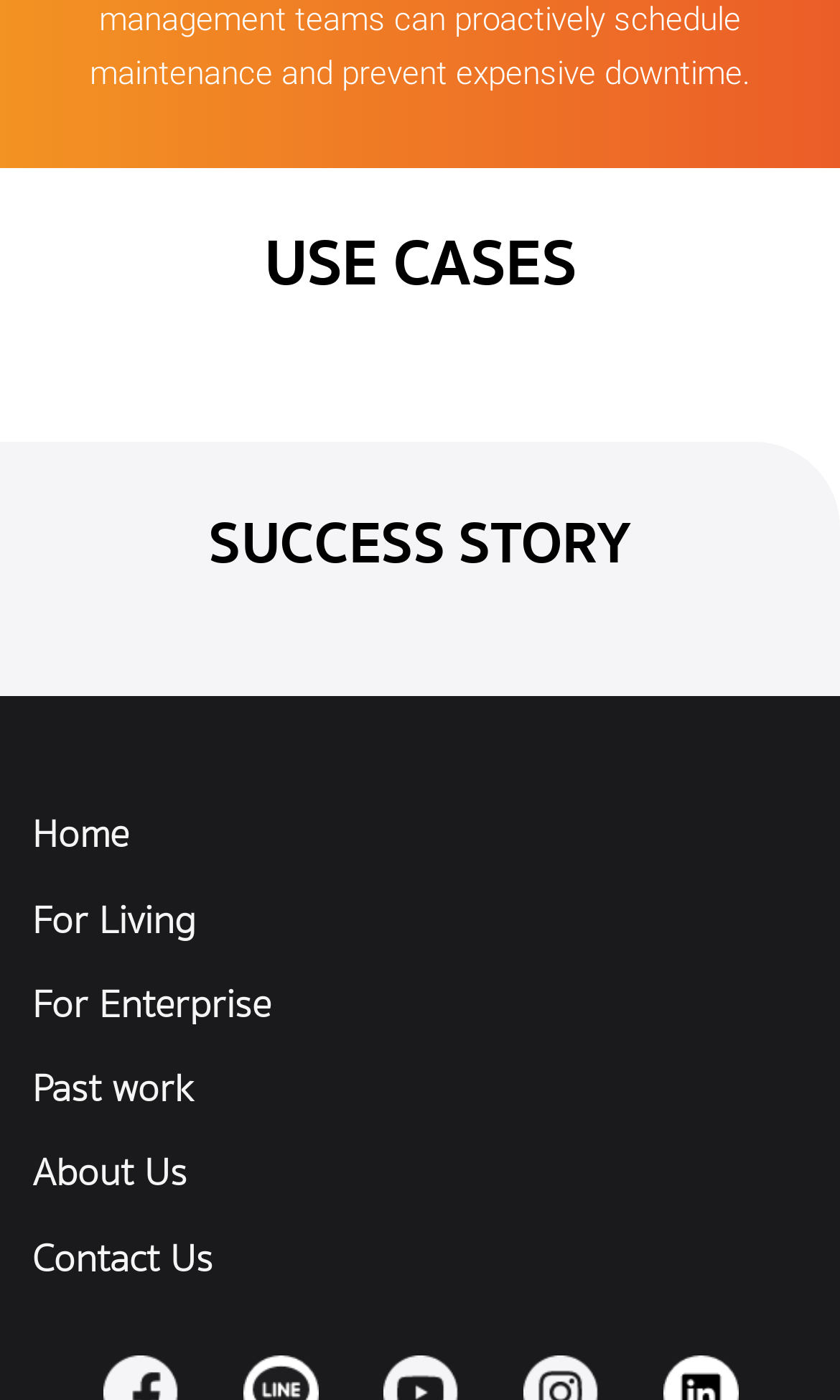What is the main application of IoT-enabled devices in the SMART BUILDING section?
Based on the screenshot, provide your answer in one word or phrase.

Predictive maintenance